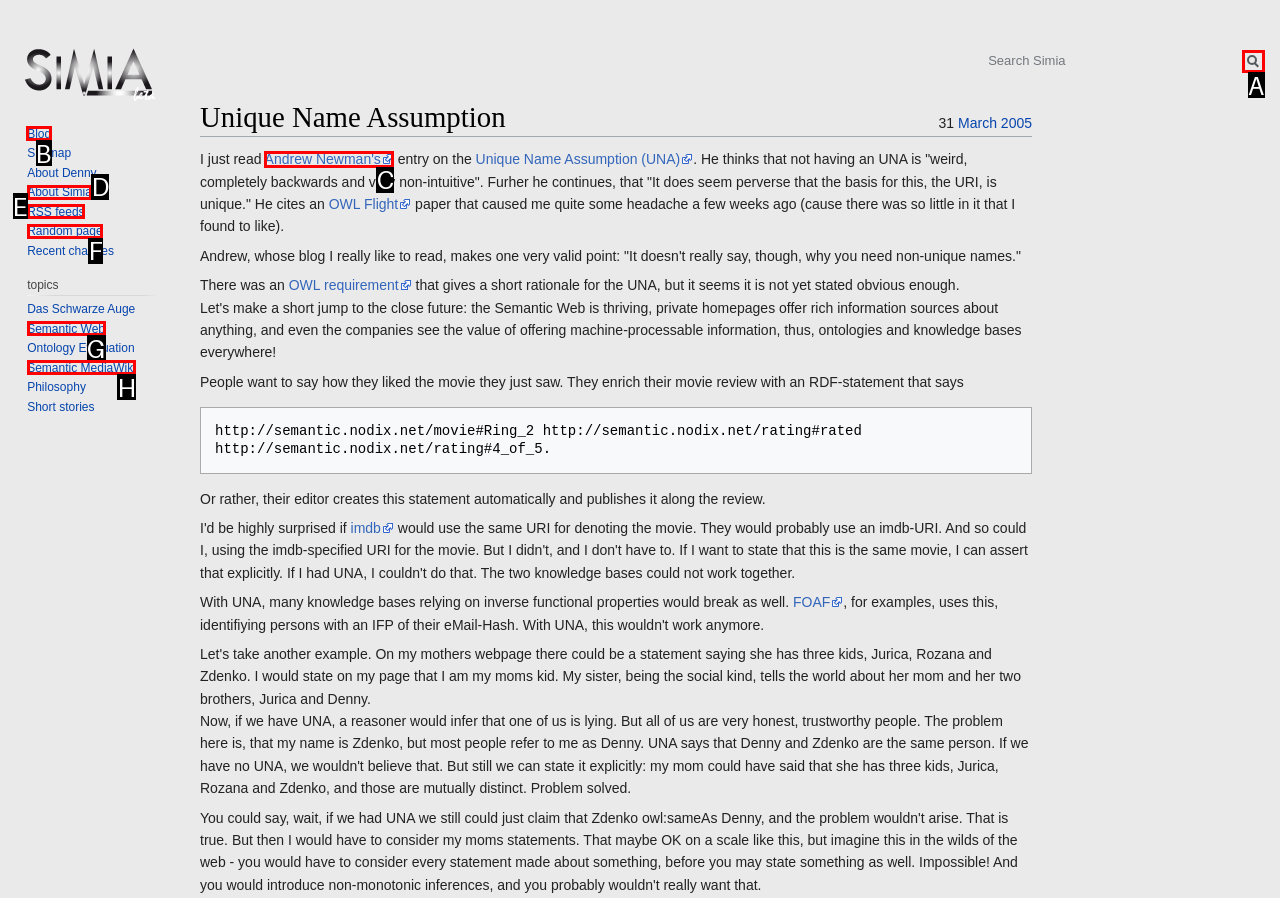Figure out which option to click to perform the following task: Go to the blog
Provide the letter of the correct option in your response.

B